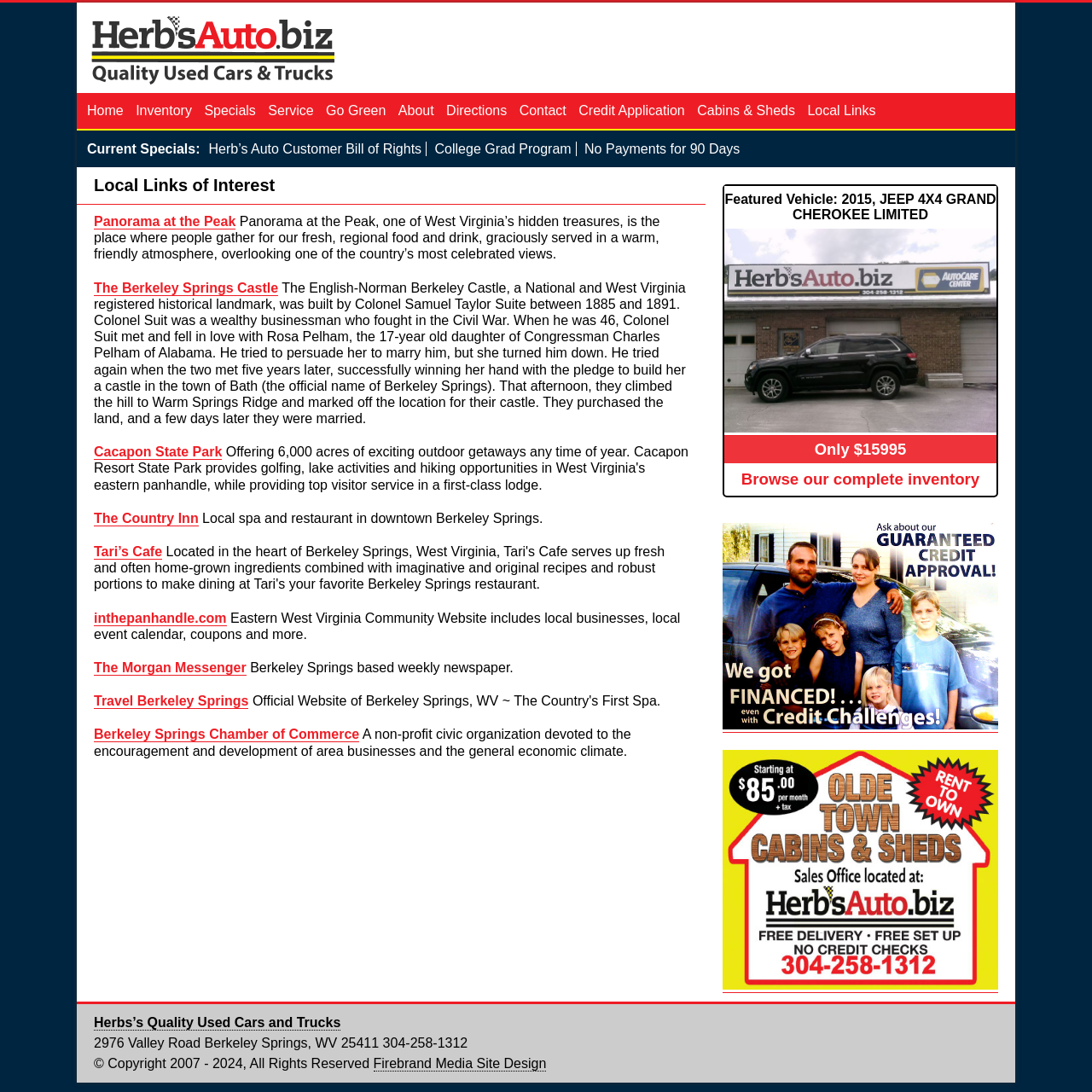Please determine the bounding box coordinates, formatted as (top-left x, top-left y, bottom-right x, bottom-right y), with all values as floating point numbers between 0 and 1. Identify the bounding box of the region described as: The Country Inn

[0.086, 0.468, 0.182, 0.482]